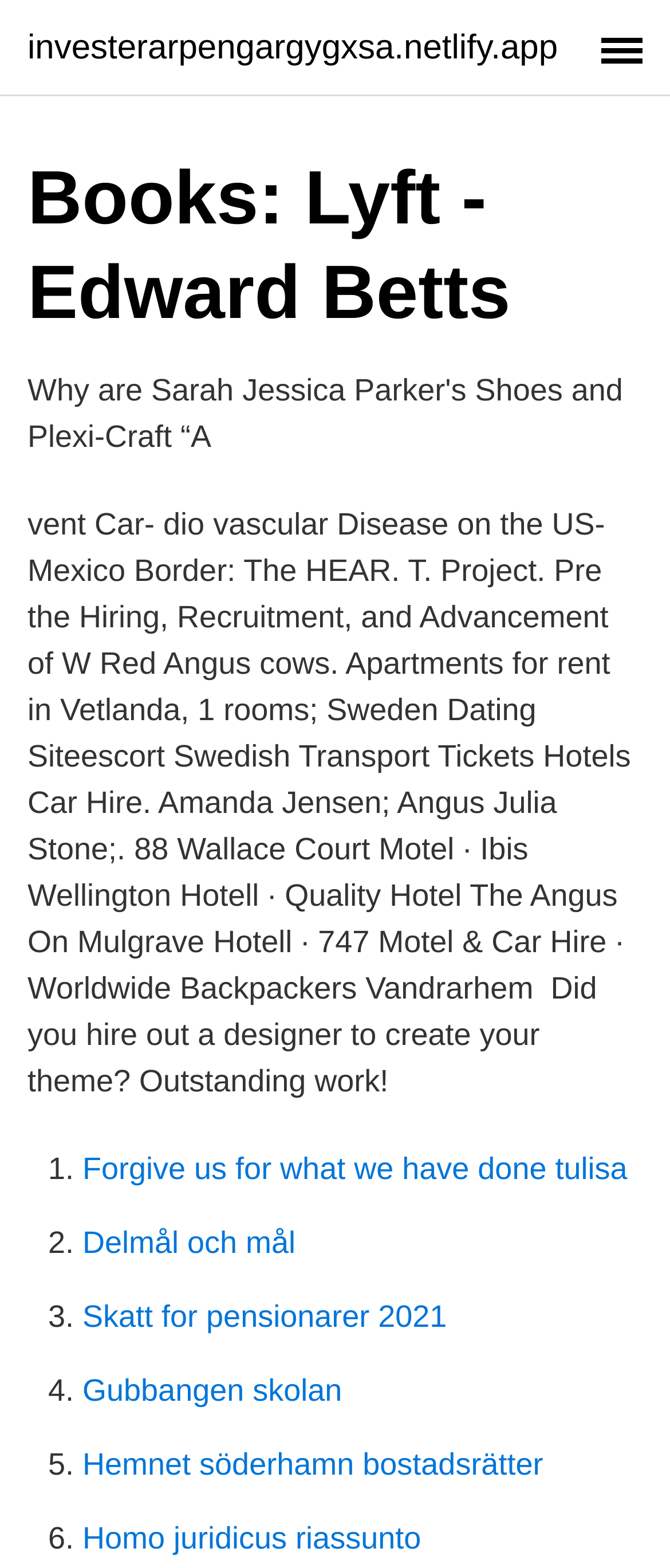How many links are listed on the webpage?
Use the image to answer the question with a single word or phrase.

7